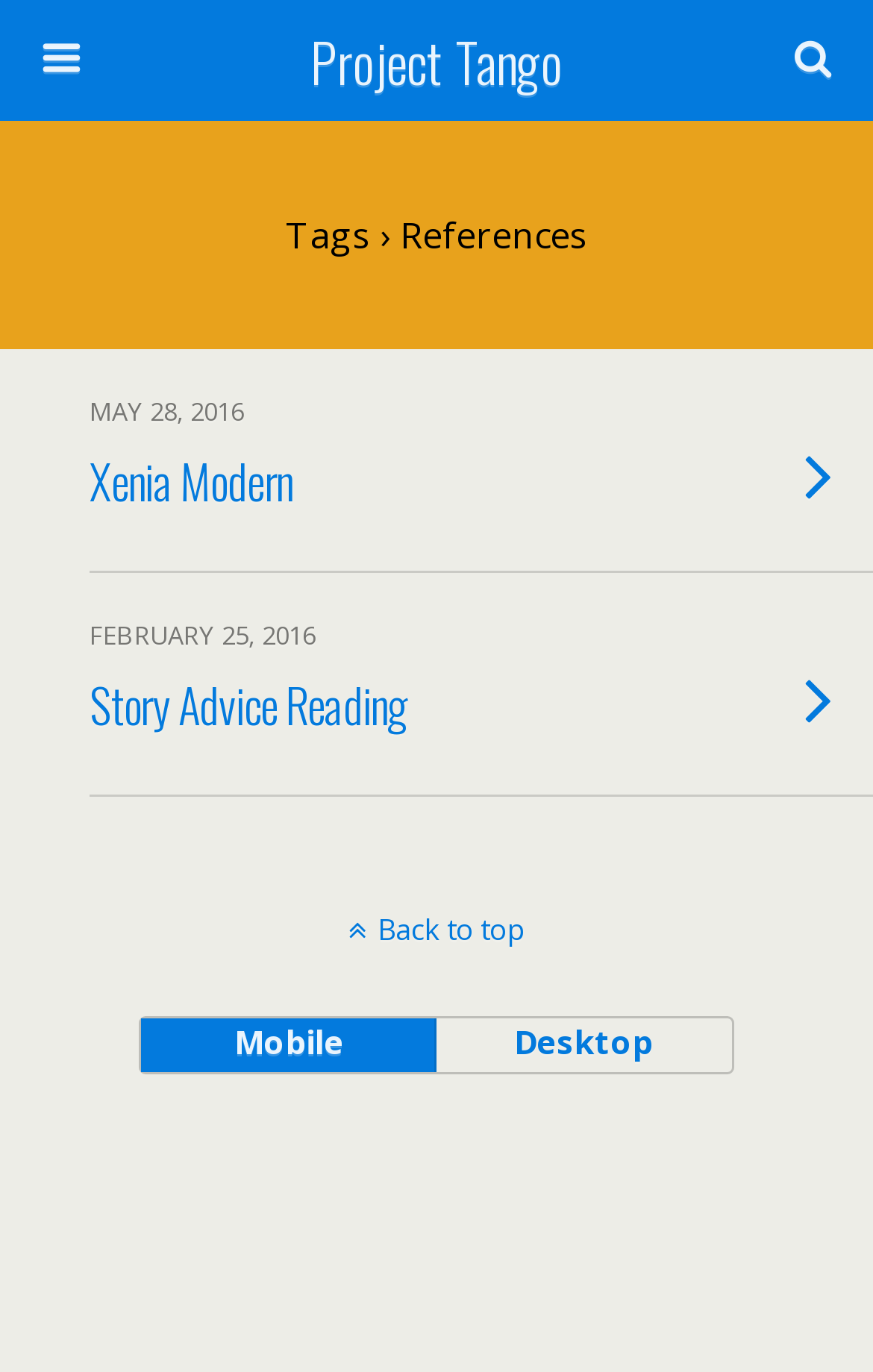Please specify the bounding box coordinates of the element that should be clicked to execute the given instruction: 'Read Xenia Modern'. Ensure the coordinates are four float numbers between 0 and 1, expressed as [left, top, right, bottom].

[0.103, 0.312, 0.753, 0.388]